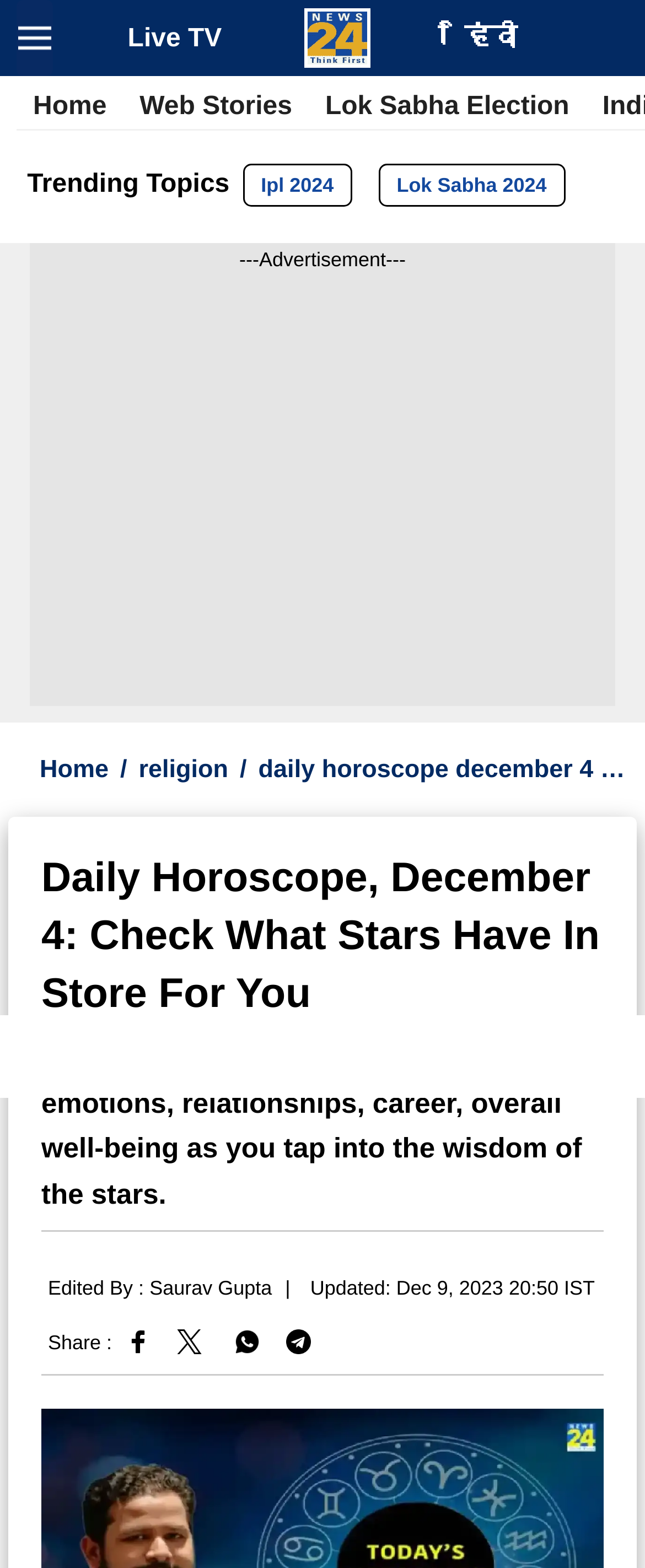What is the name of the logo on the top right?
Provide a concise answer using a single word or phrase based on the image.

news24 logo